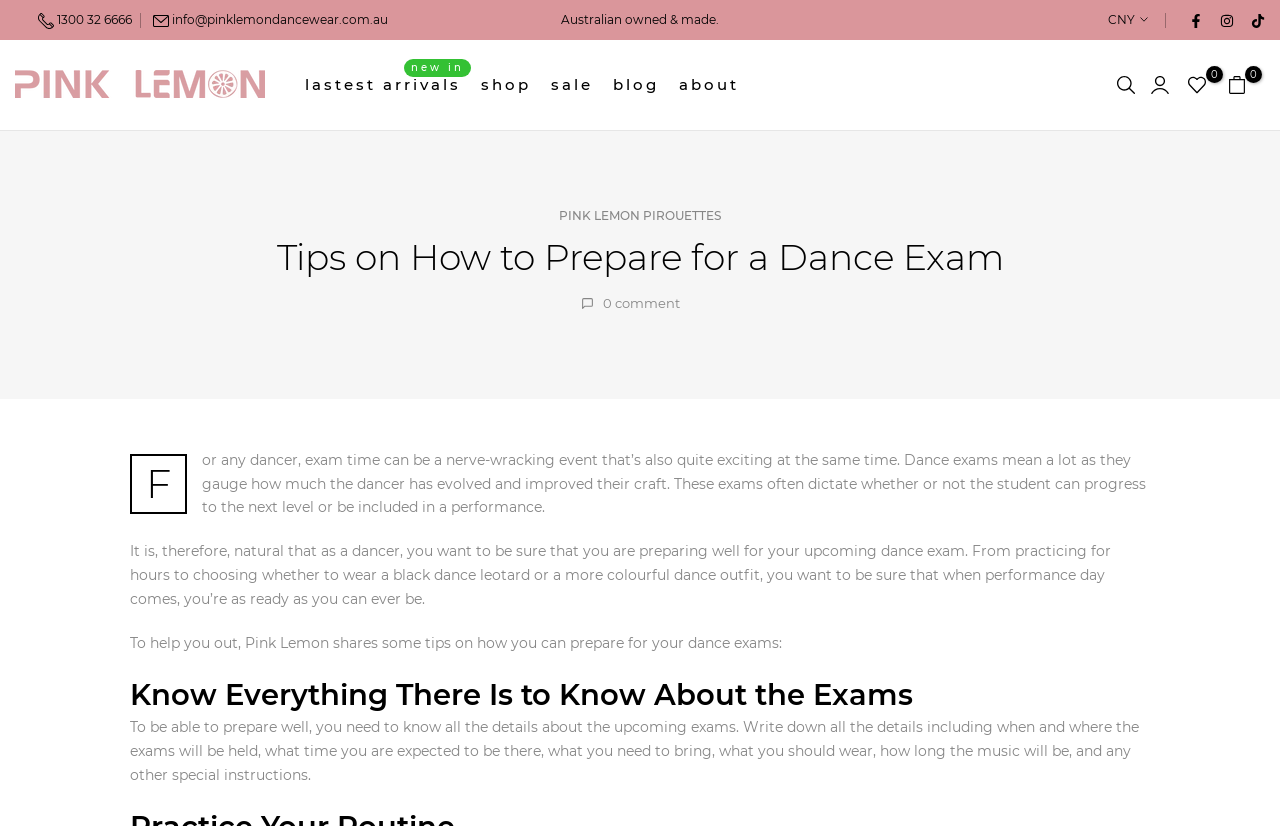What is the topic of the webpage?
Answer the question with a single word or phrase derived from the image.

Dance exam preparation